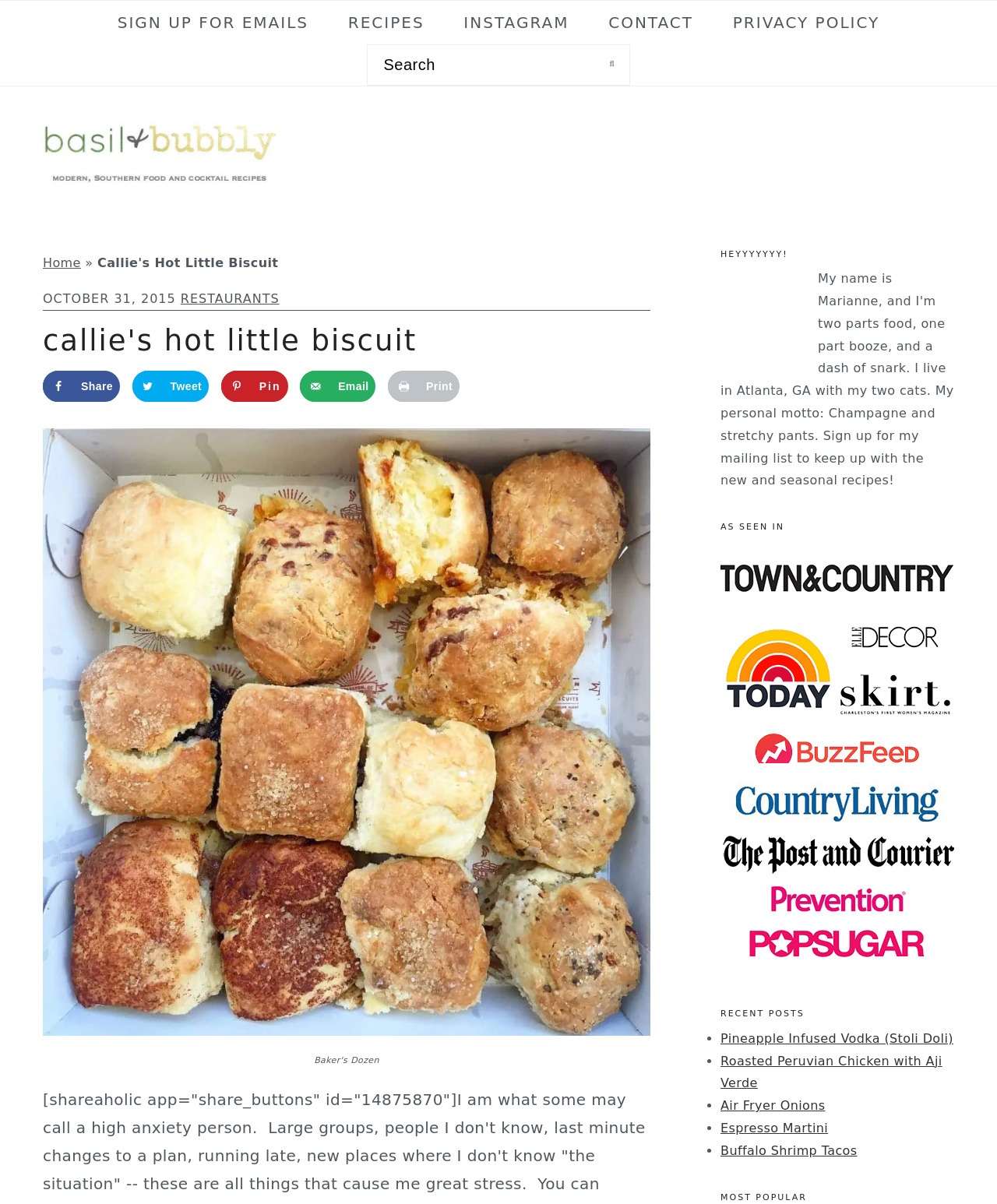Can you find the bounding box coordinates of the area I should click to execute the following instruction: "Search for something"?

[0.368, 0.037, 0.632, 0.071]